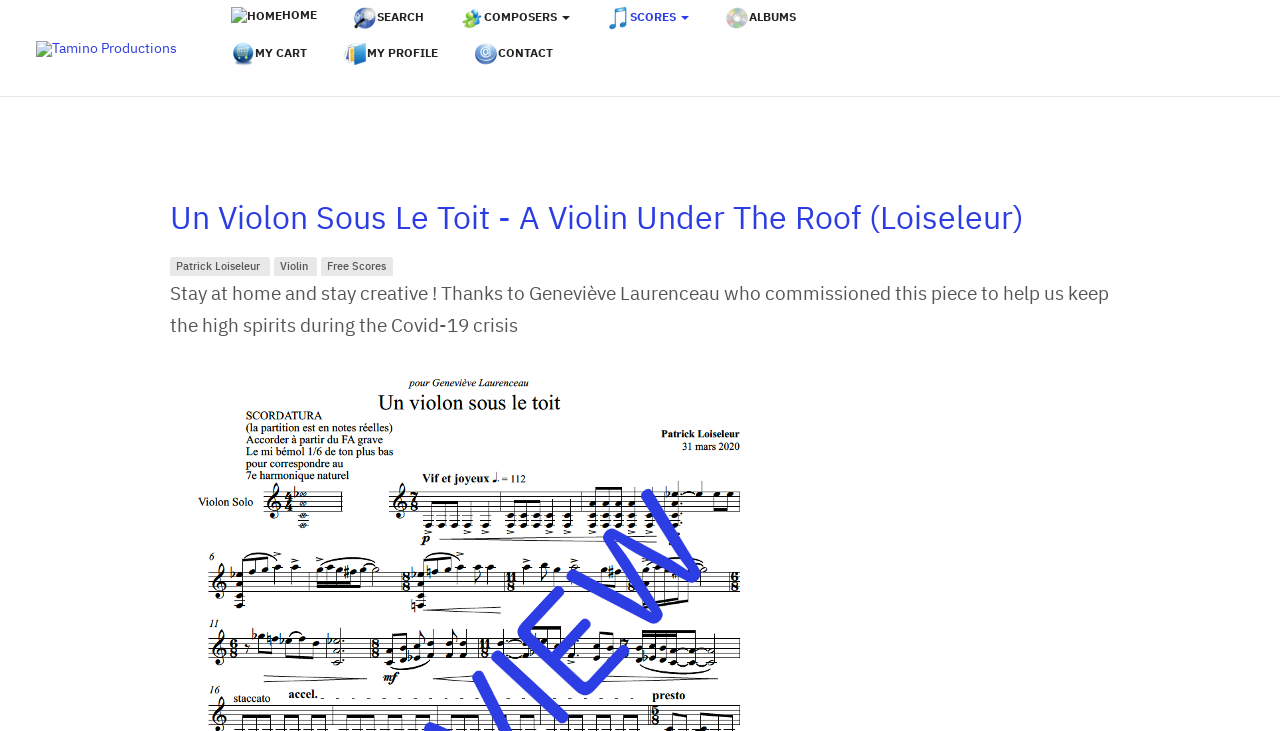Provide a one-word or one-phrase answer to the question:
What is the composer of the current piece?

Patrick Loiseleur